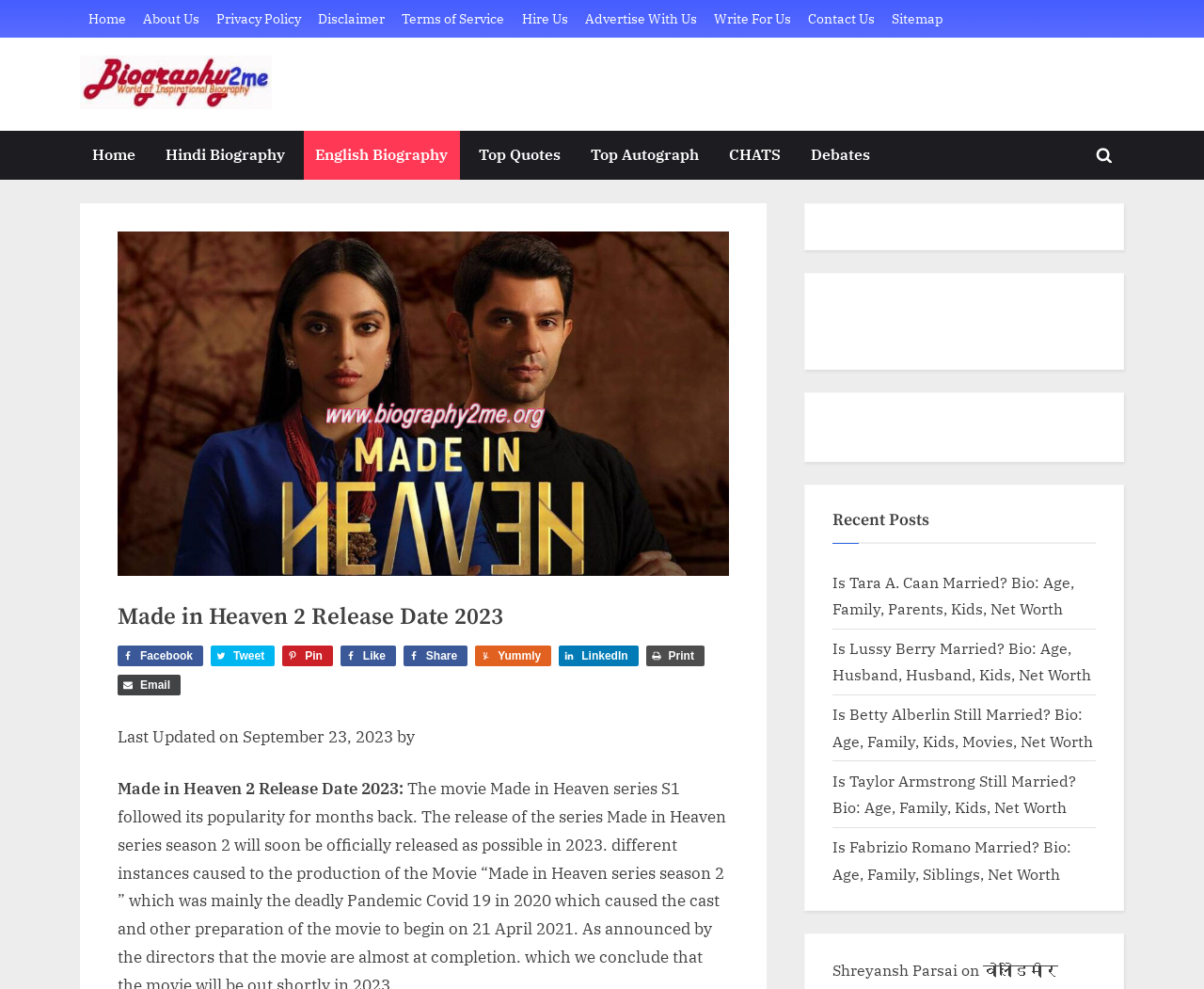How many social media sharing options are available?
With the help of the image, please provide a detailed response to the question.

The social media sharing options can be found at the bottom of the webpage, where there are links to 'Facebook', 'Tweet', 'Pin', 'Like', 'Share', 'Yummly', 'LinkedIn', and 'Print', indicating that there are 8 social media sharing options available.